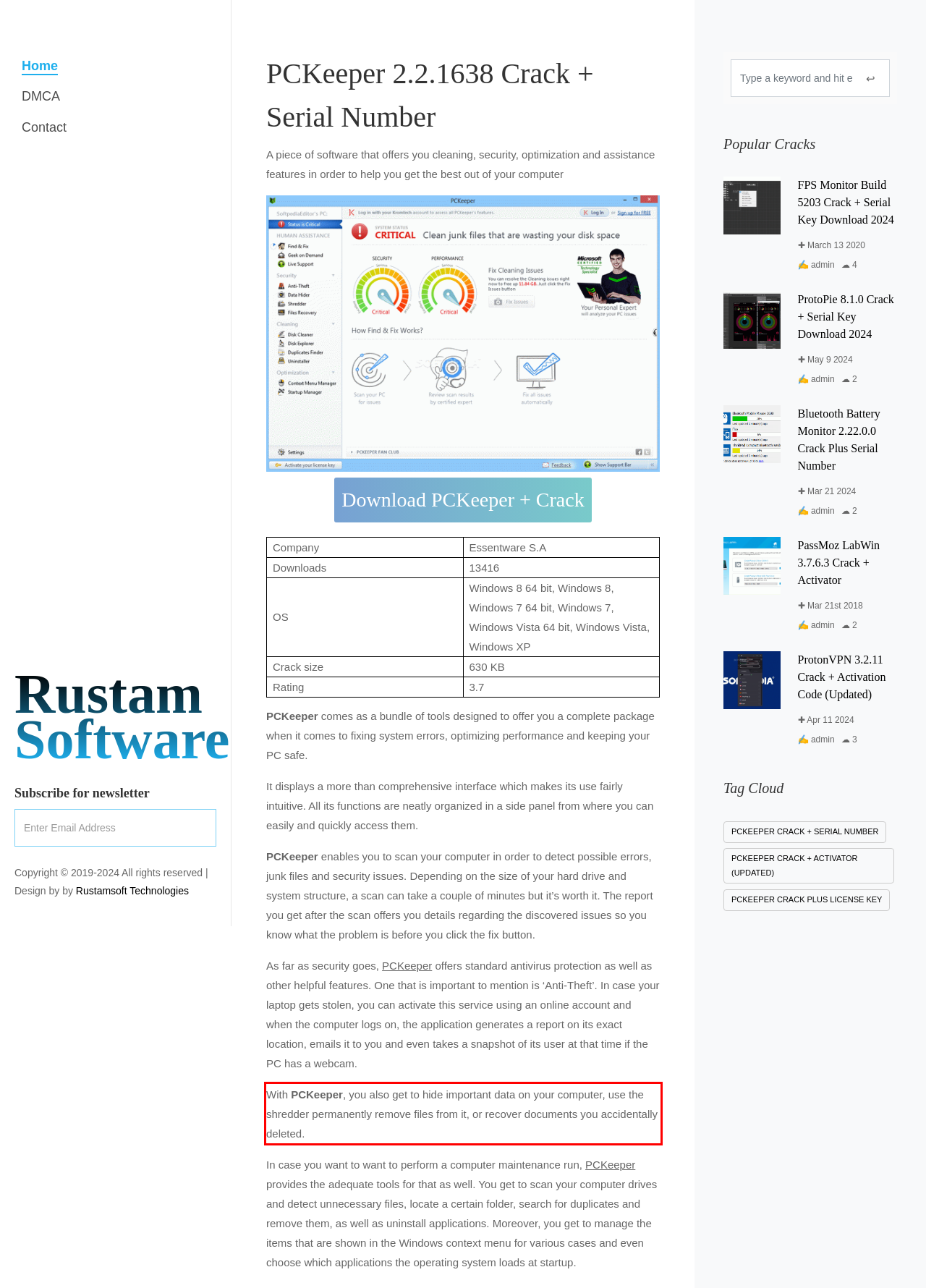Examine the screenshot of the webpage, locate the red bounding box, and perform OCR to extract the text contained within it.

With PCKeeper, you also get to hide important data on your computer, use the shredder permanently remove files from it, or recover documents you accidentally deleted.